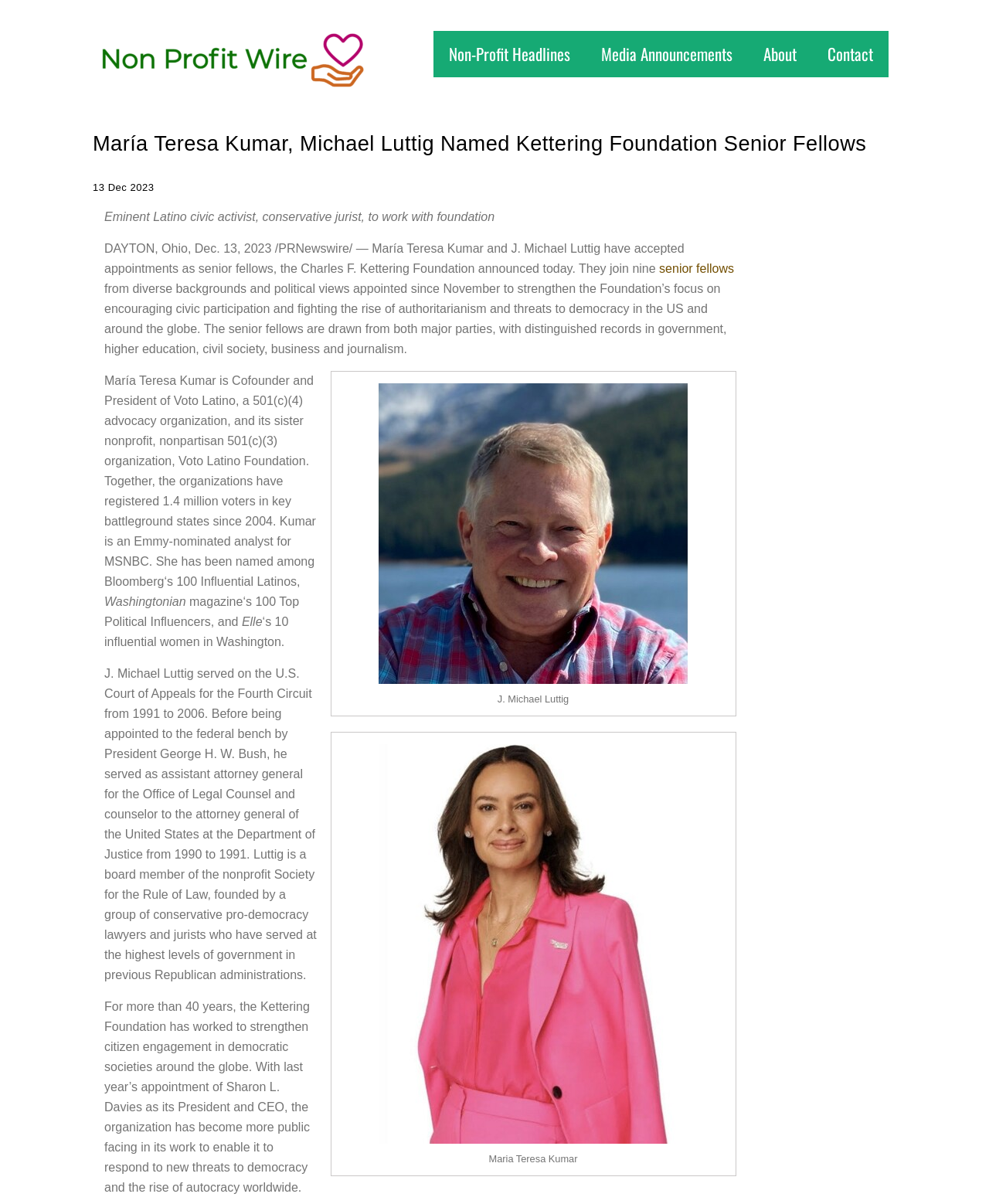Find the bounding box coordinates for the area that should be clicked to accomplish the instruction: "Click Non-Profit Wire".

[0.102, 0.043, 0.375, 0.054]